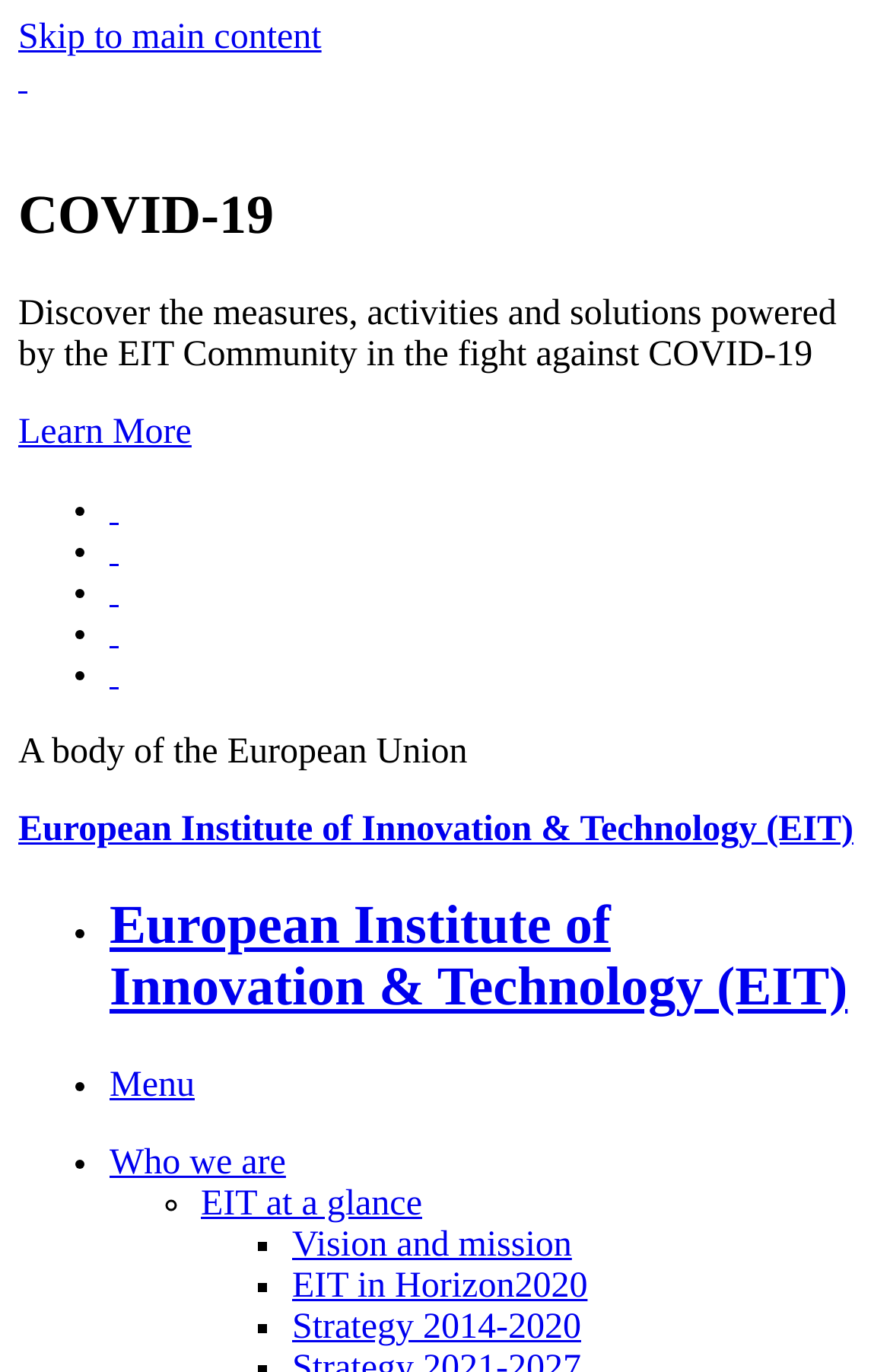Find the bounding box coordinates of the element to click in order to complete this instruction: "share on whatsapp". The bounding box coordinates must be four float numbers between 0 and 1, denoted as [left, top, right, bottom].

None